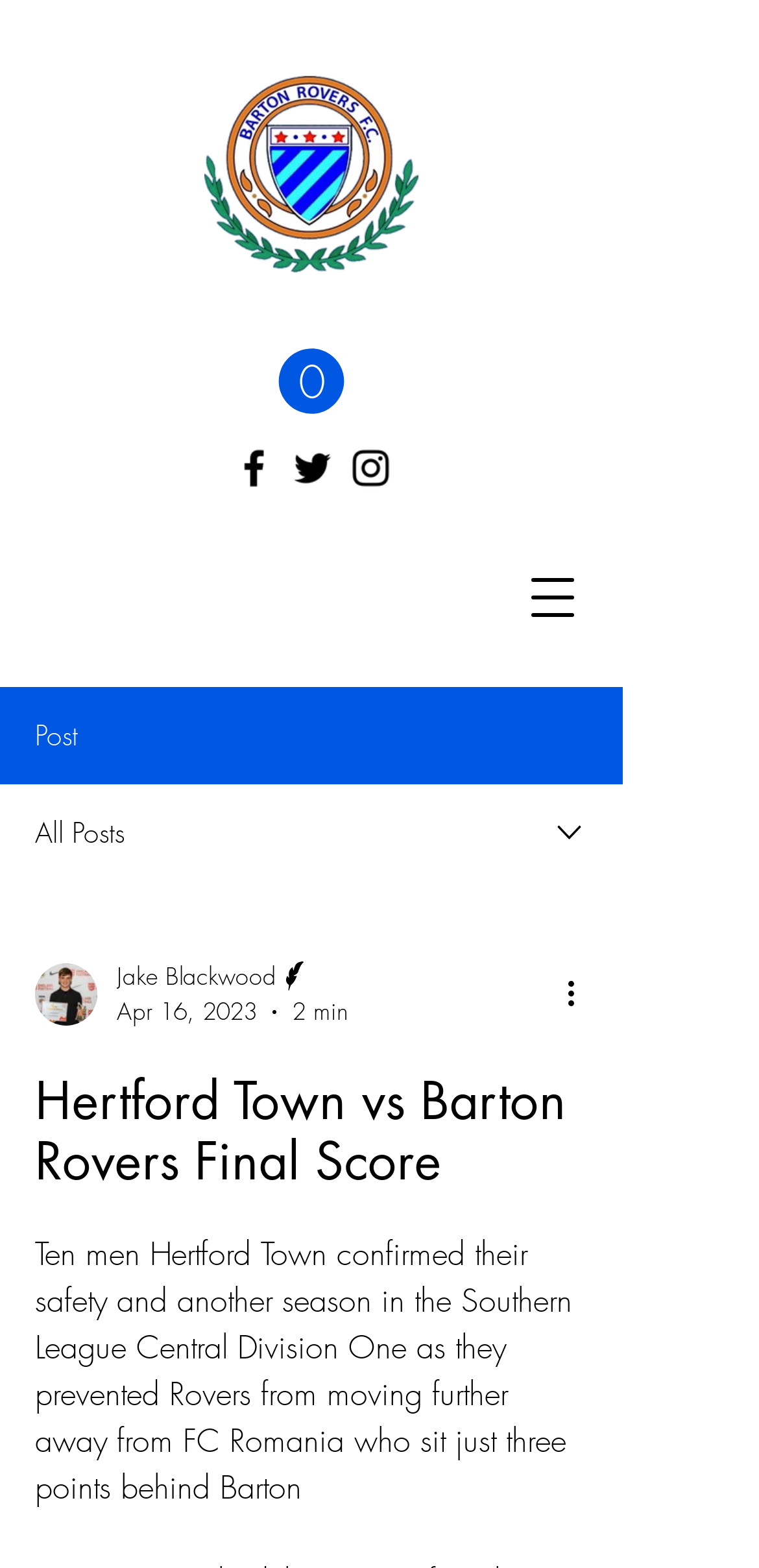Can you determine the bounding box coordinates of the area that needs to be clicked to fulfill the following instruction: "View Facebook page"?

[0.303, 0.283, 0.367, 0.314]